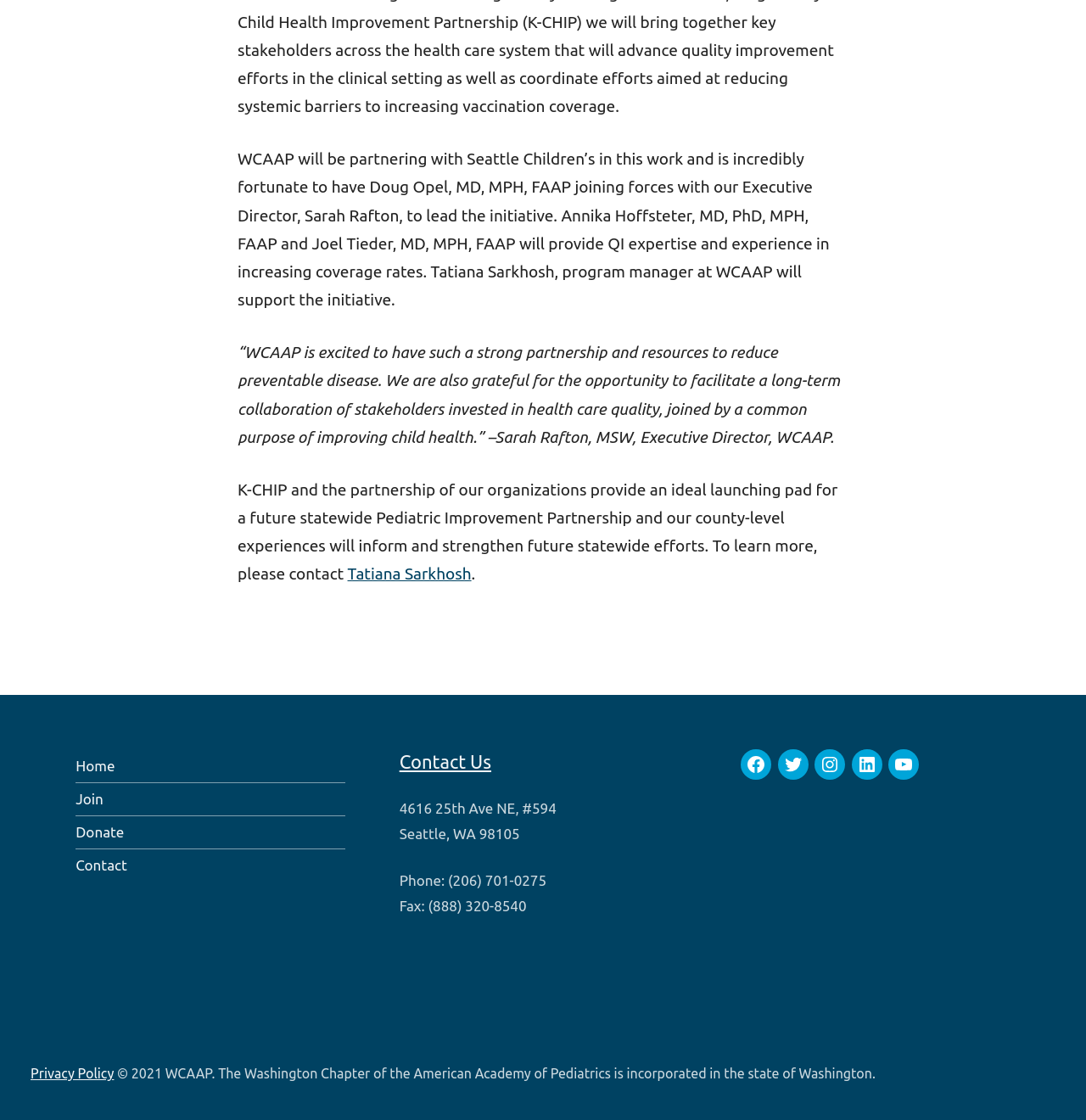Determine the coordinates of the bounding box for the clickable area needed to execute this instruction: "Click on the 'Home' link".

[0.07, 0.669, 0.318, 0.698]